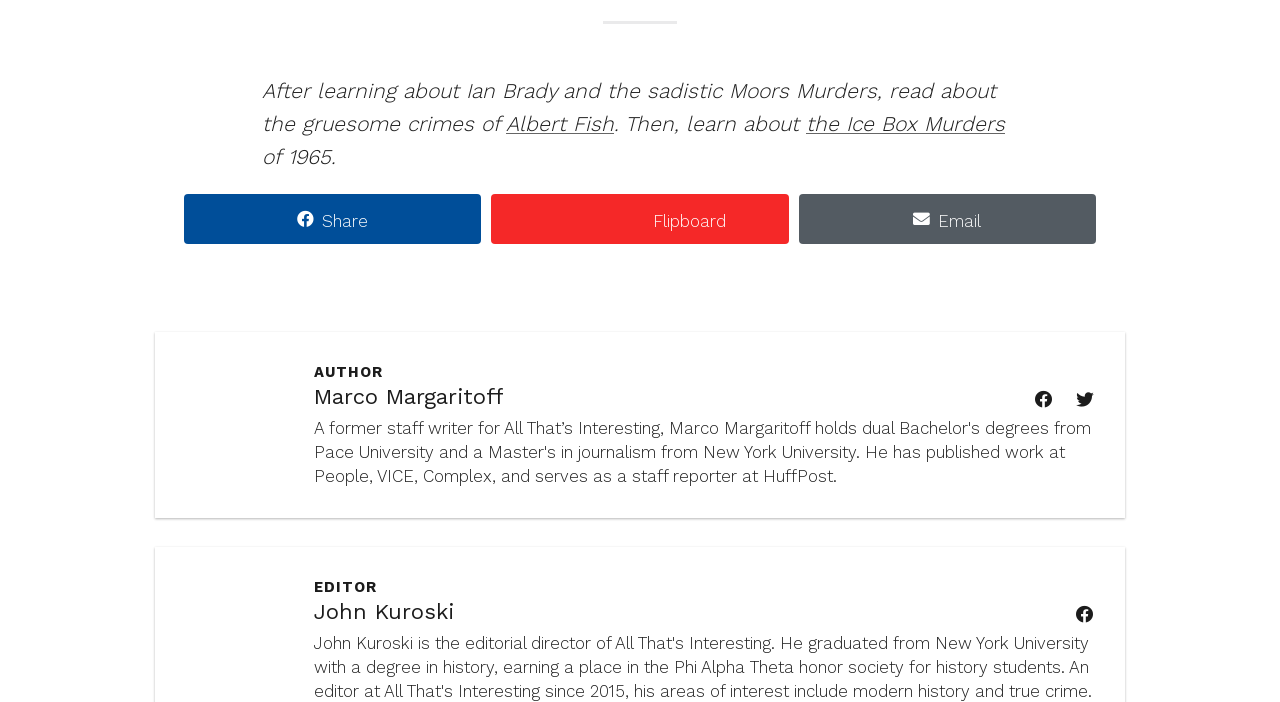Locate the bounding box coordinates of the item that should be clicked to fulfill the instruction: "Search for something".

None